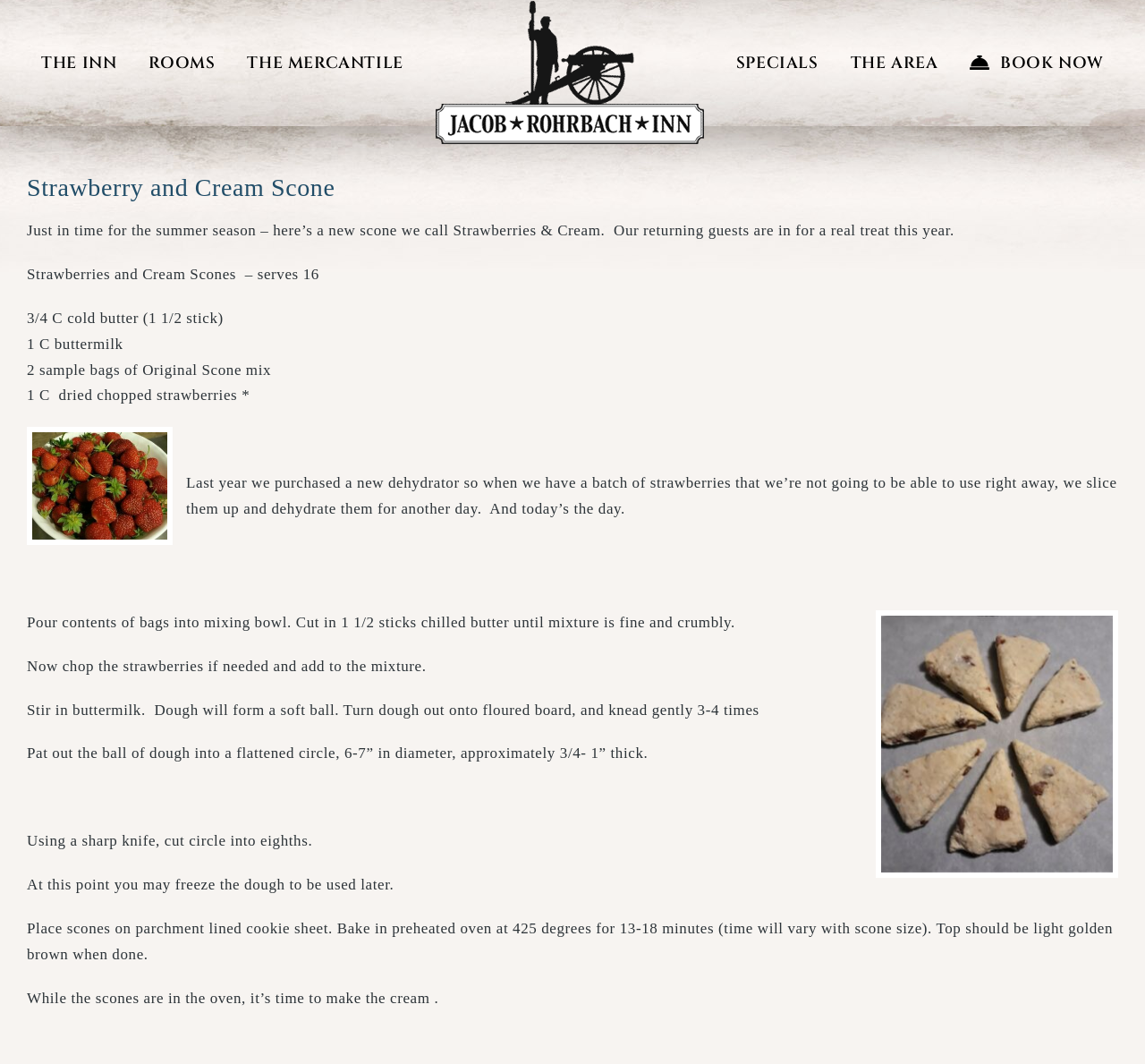Identify the bounding box for the element characterized by the following description: "alt="Jacob Rohrbach Inn Logo"".

[0.38, 0.001, 0.615, 0.135]